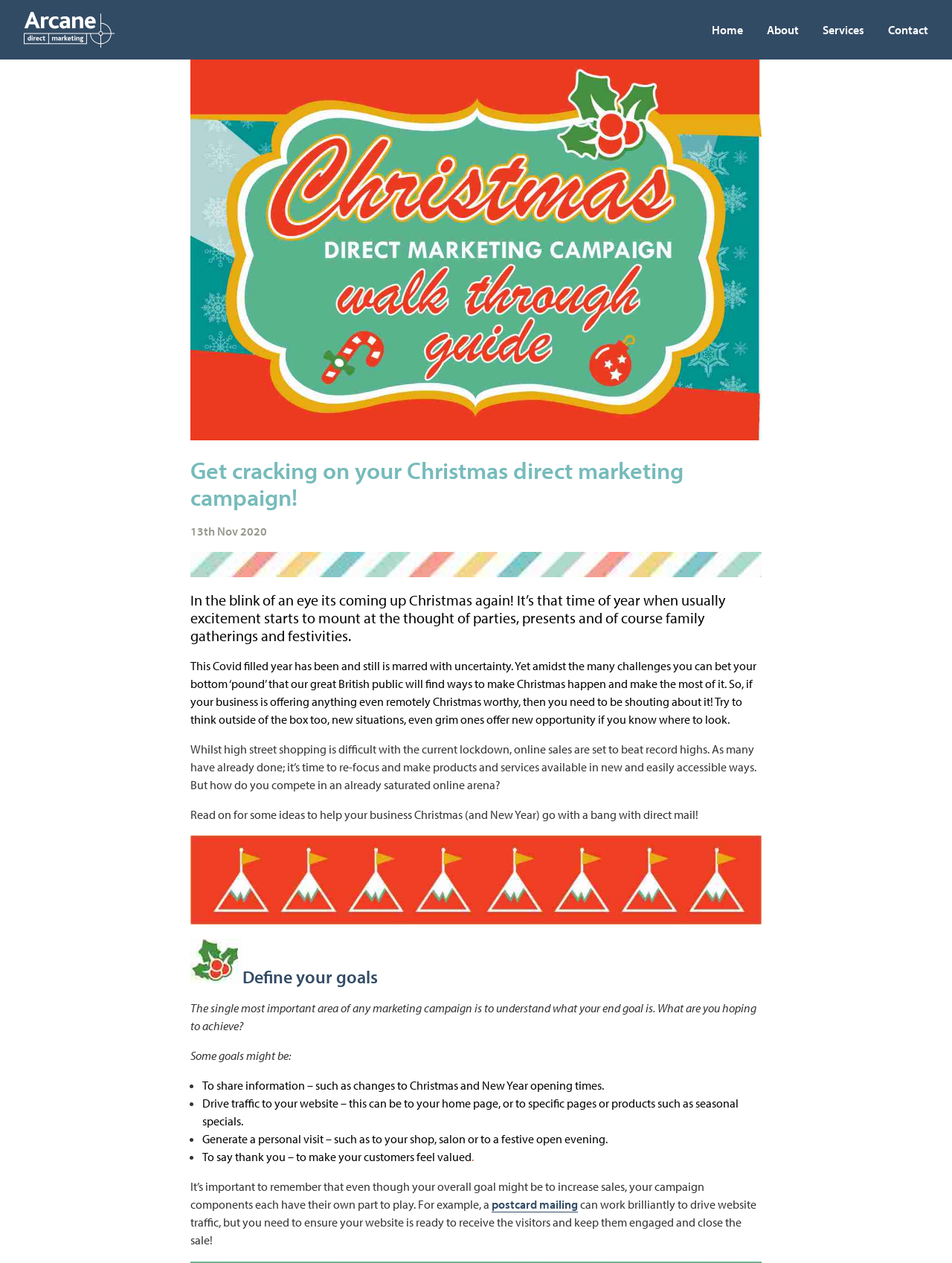What is the main topic of this webpage?
Look at the webpage screenshot and answer the question with a detailed explanation.

The webpage is focused on the benefits of using direct mailing campaigns during the Christmas season to increase sales and ROI. The content discusses the importance of defining goals, understanding the target audience, and creating effective campaigns.